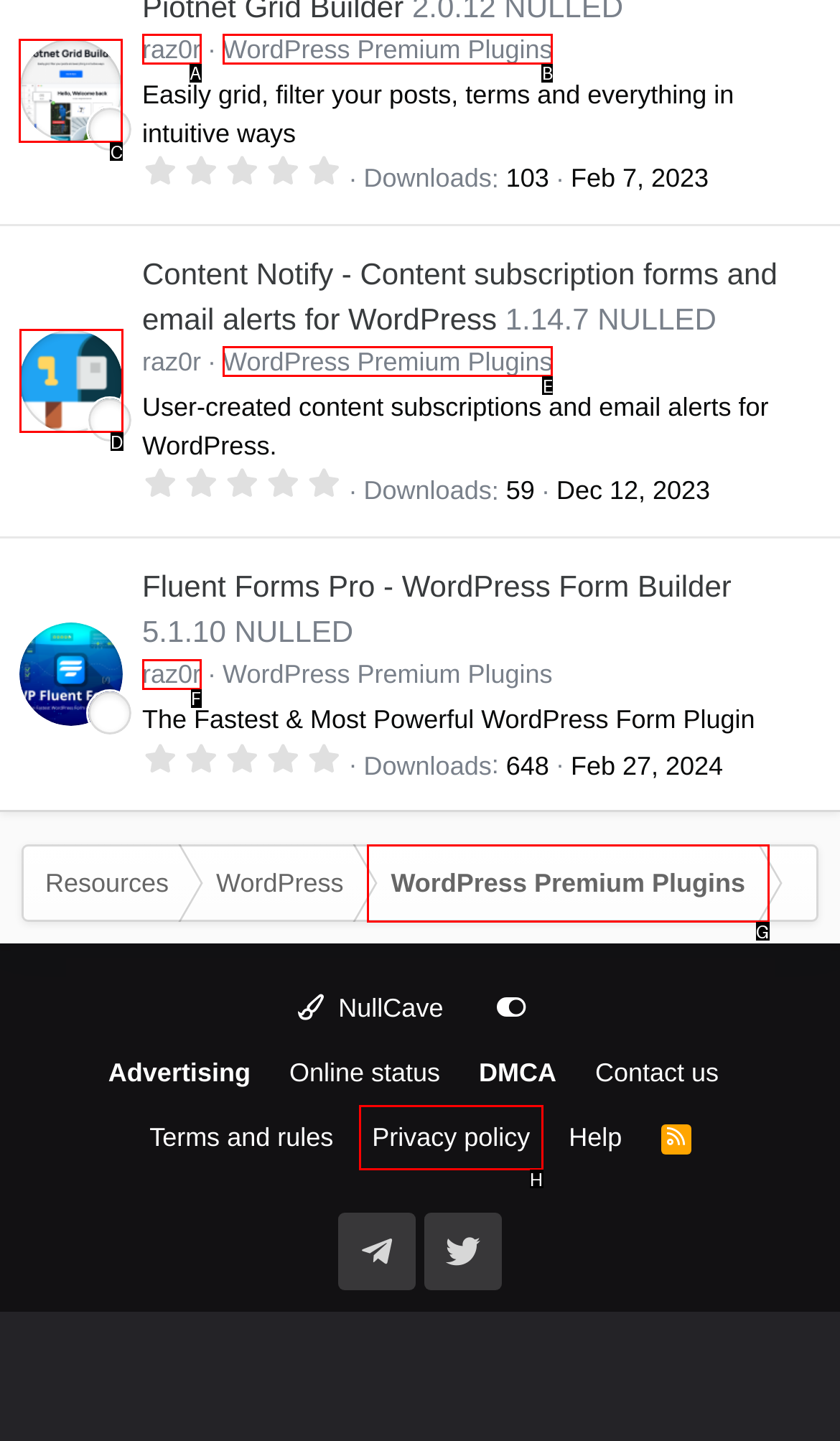Tell me which one HTML element I should click to complete the following task: Click on Piotnet Grid Builder Answer with the option's letter from the given choices directly.

C